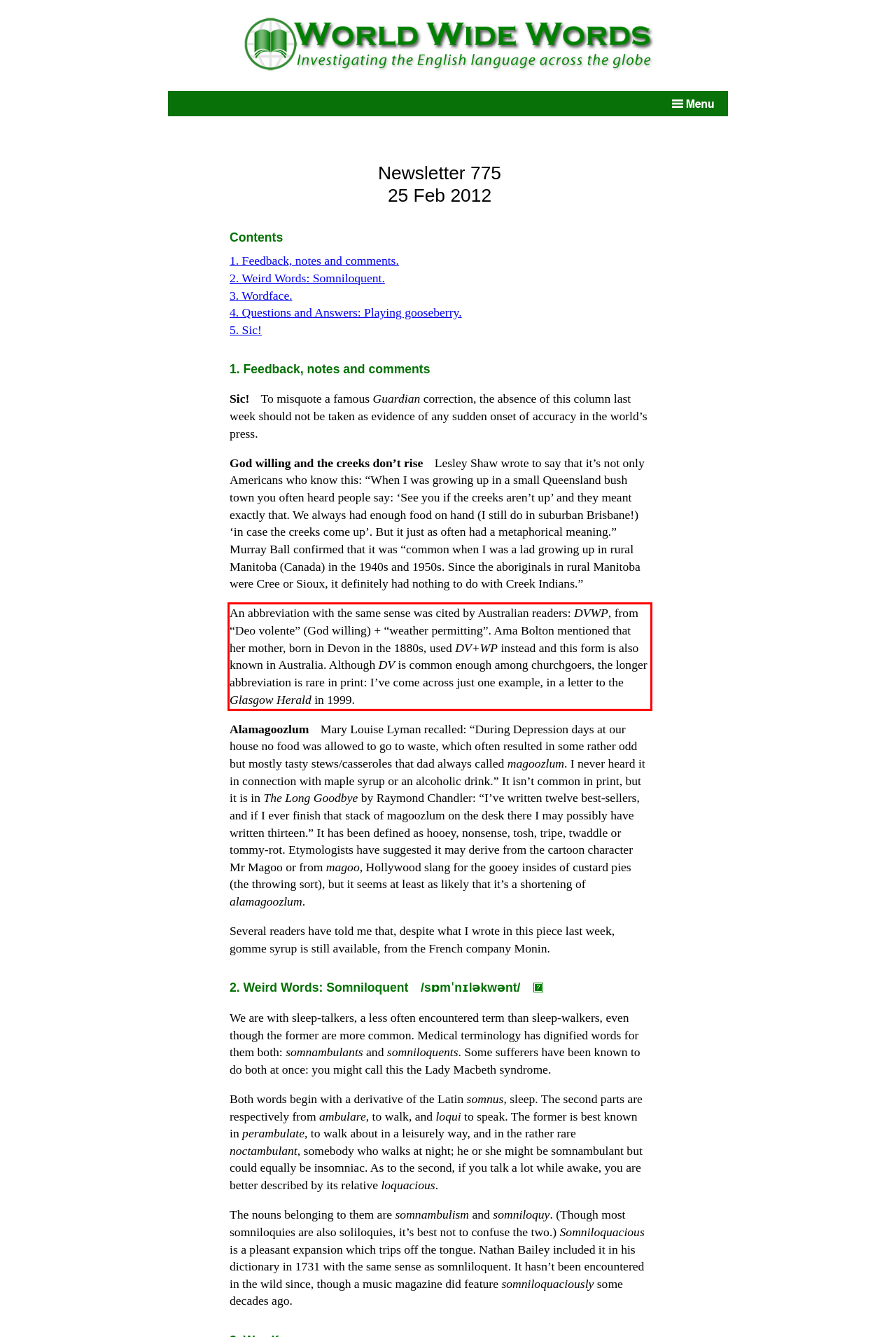Analyze the red bounding box in the provided webpage screenshot and generate the text content contained within.

An abbreviation with the same sense was cited by Australian readers: DVWP, from “Deo volente” (God willing) + “weather permitting”. Ama Bolton mentioned that her mother, born in Devon in the 1880s, used DV+WP instead and this form is also known in Australia. Although DV is common enough among churchgoers, the longer abbreviation is rare in print: I’ve come across just one example, in a letter to the Glasgow Herald in 1999.